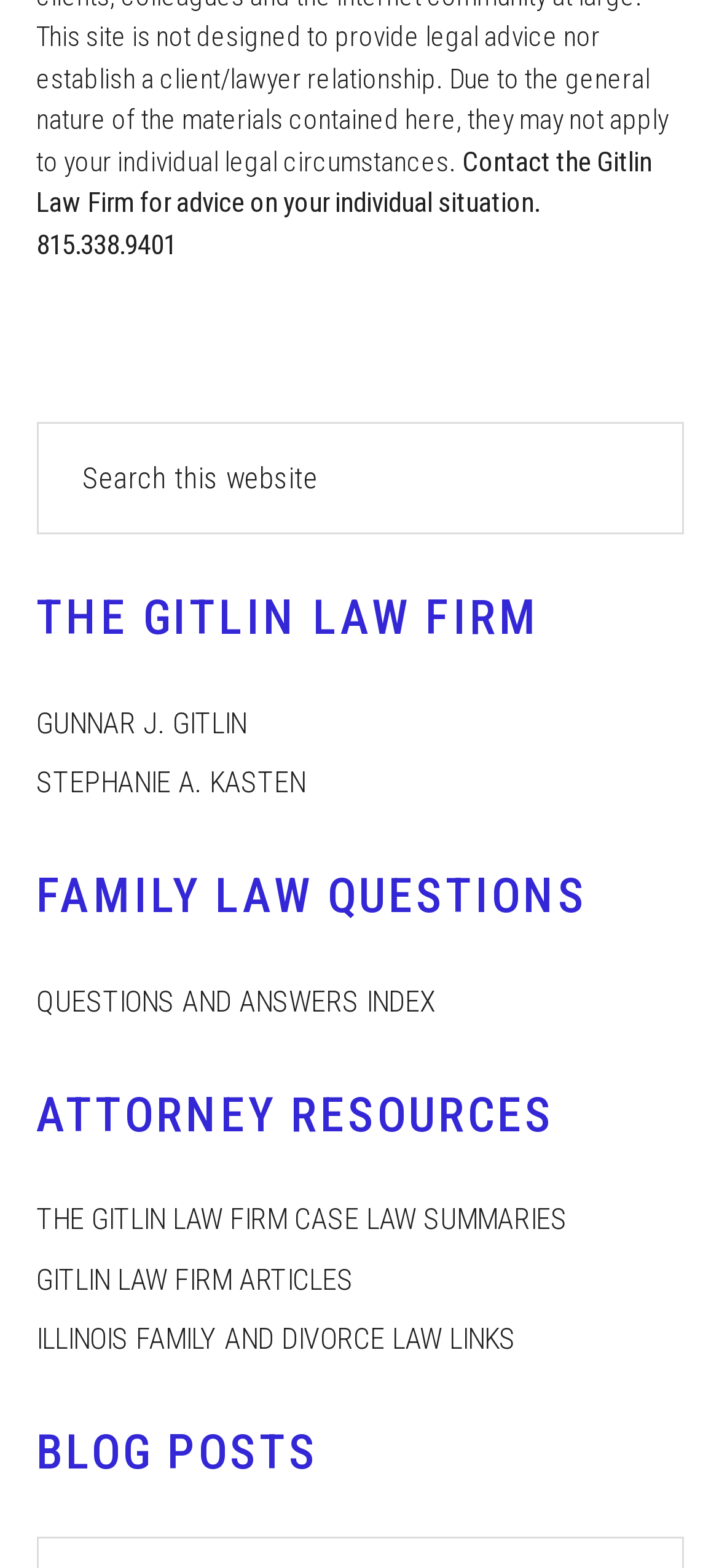What is the phone number to contact the Gitlin Law Firm?
Please respond to the question with a detailed and informative answer.

The phone number can be found in the static text element at the top of the page, which says 'Contact the Gitlin Law Firm for advice on your individual situation. 815.338.9401'.